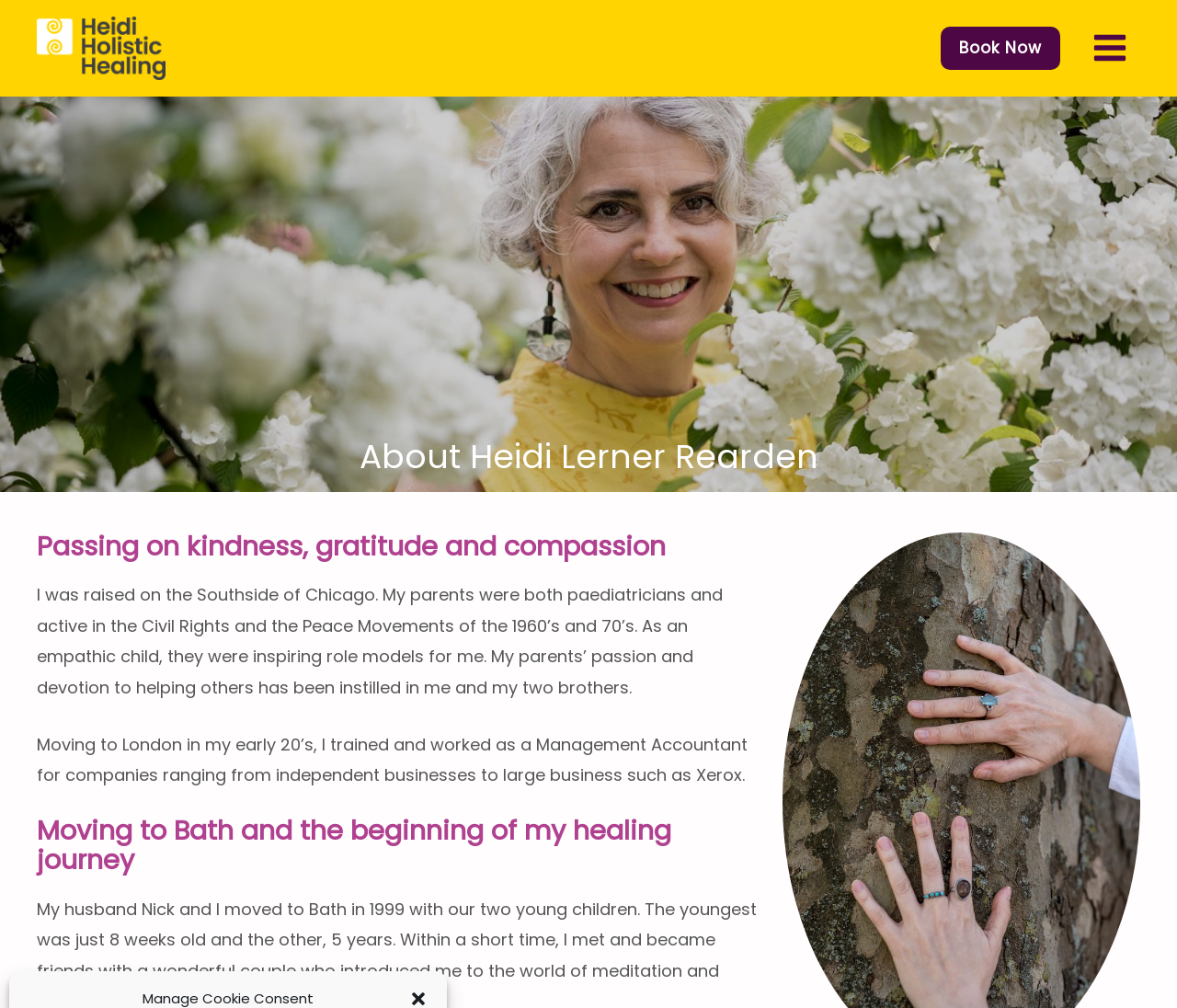Identify the primary heading of the webpage and provide its text.

About Heidi Lerner Rearden